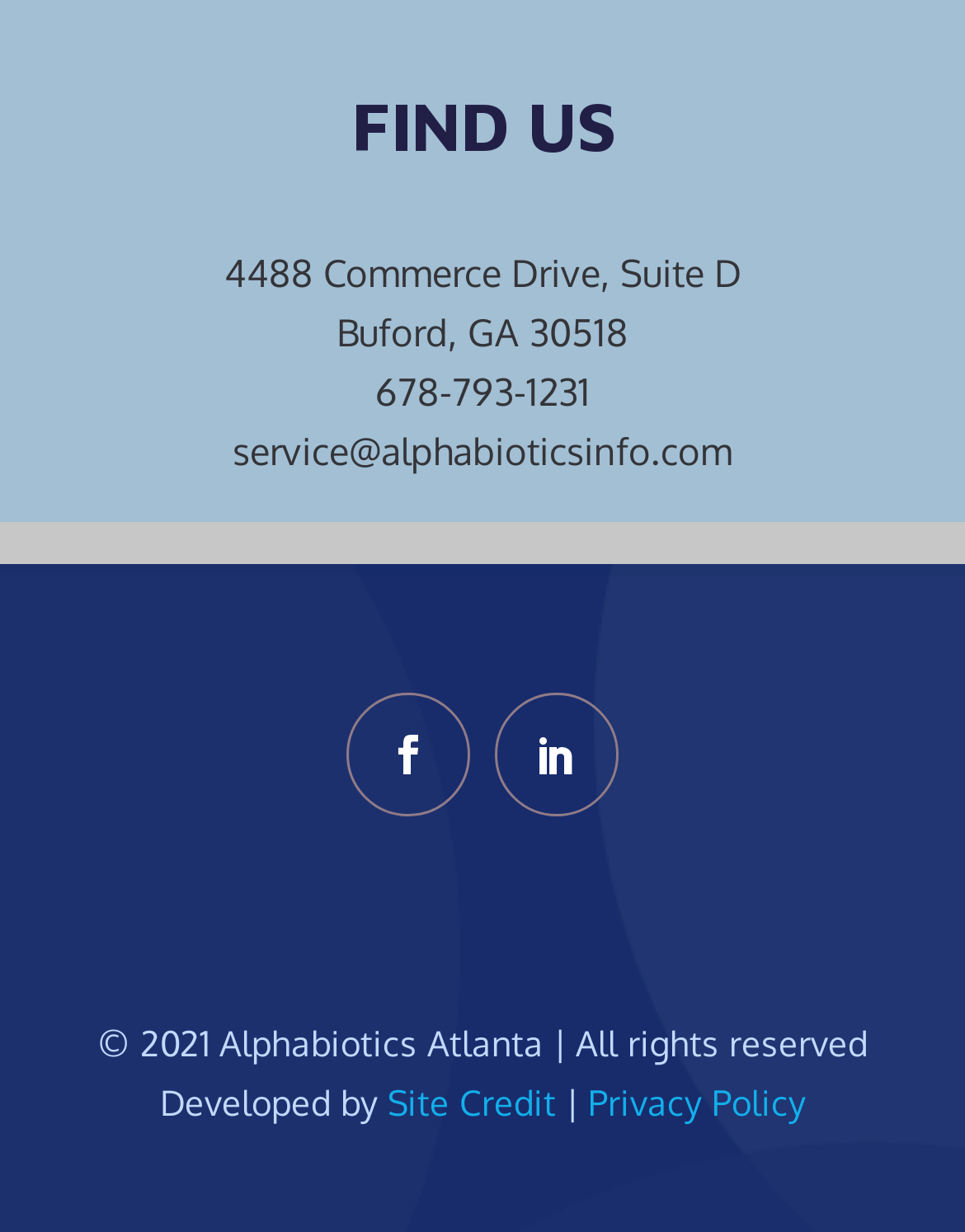Given the element description: "Skip to Main Content", predict the bounding box coordinates of this UI element. The coordinates must be four float numbers between 0 and 1, given as [left, top, right, bottom].

None